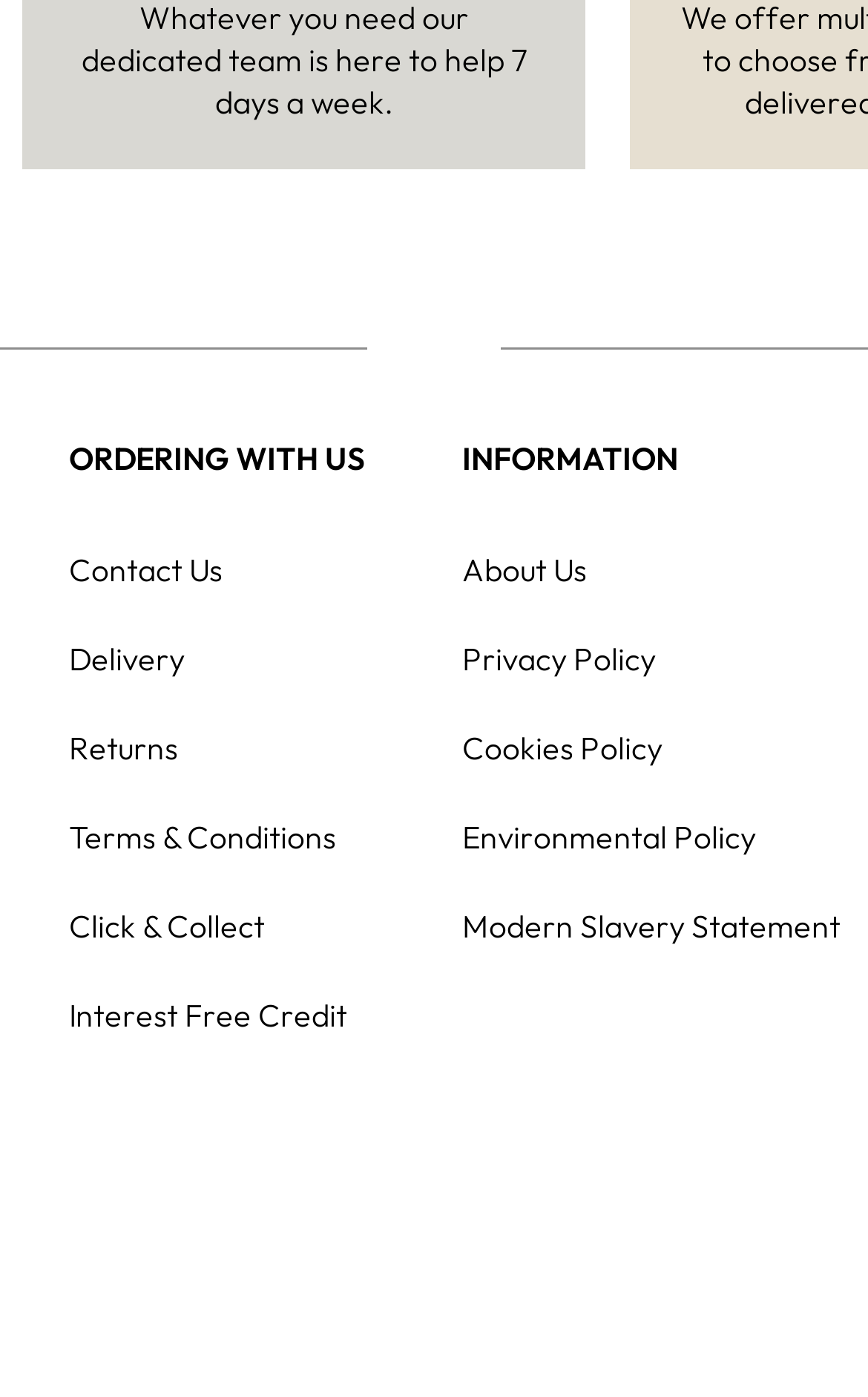Determine the bounding box coordinates of the clickable element to achieve the following action: 'Learn about Interest Free Credit'. Provide the coordinates as four float values between 0 and 1, formatted as [left, top, right, bottom].

[0.079, 0.695, 0.421, 0.759]